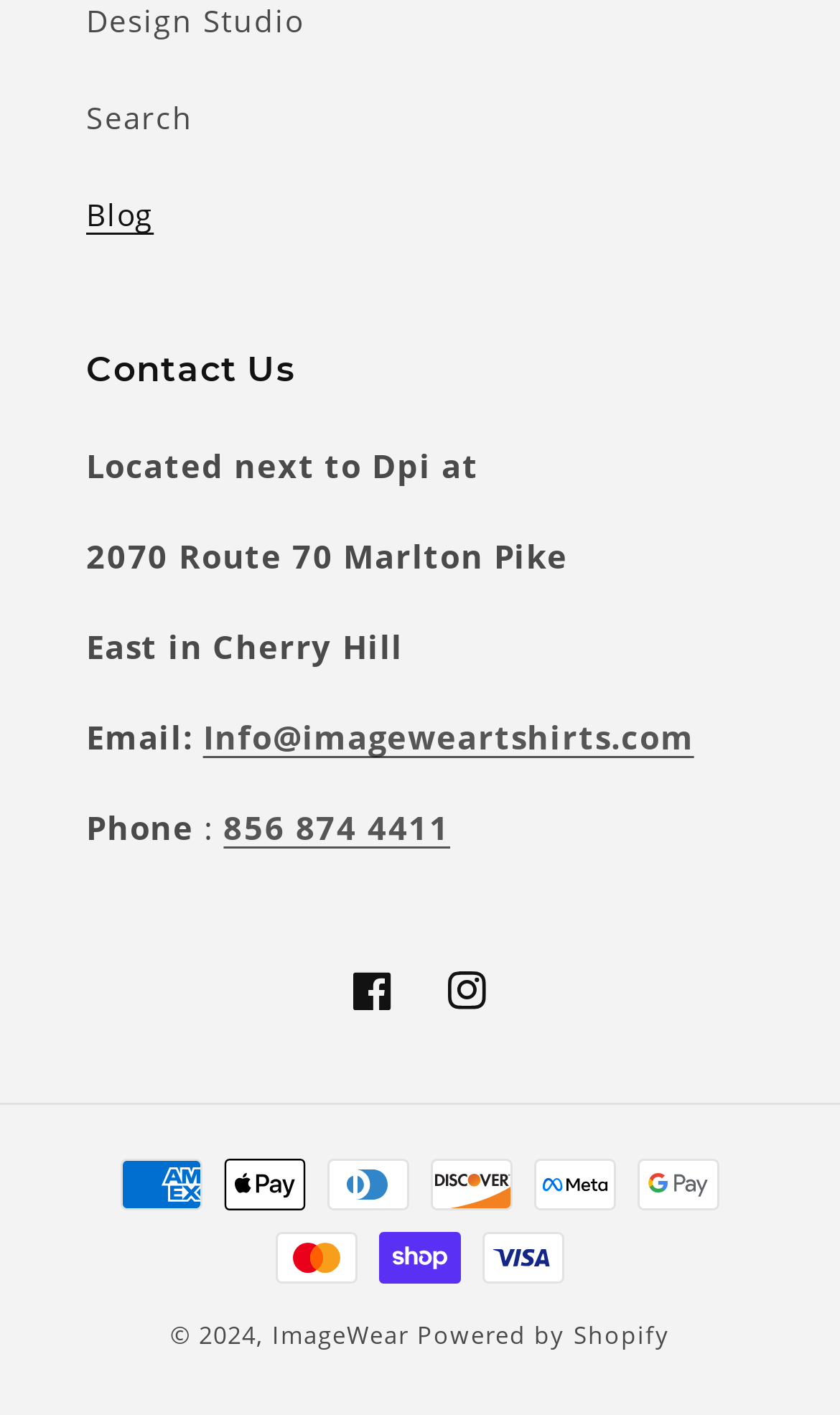Please determine the bounding box coordinates of the area that needs to be clicked to complete this task: 'Search'. The coordinates must be four float numbers between 0 and 1, formatted as [left, top, right, bottom].

[0.103, 0.049, 0.897, 0.117]